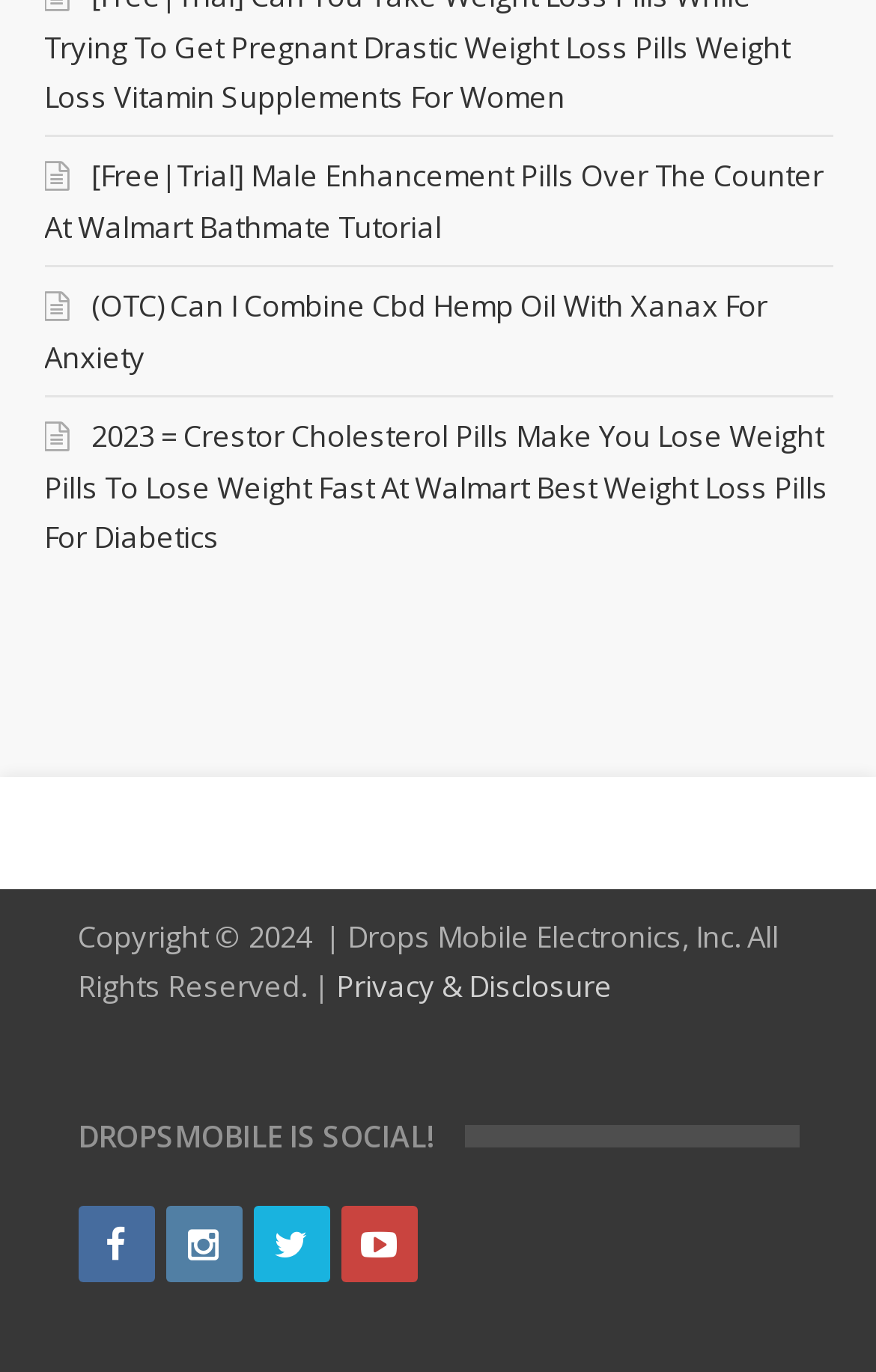What is the purpose of the links at the top?
Answer the question with a single word or phrase derived from the image.

Male Enhancement Pills